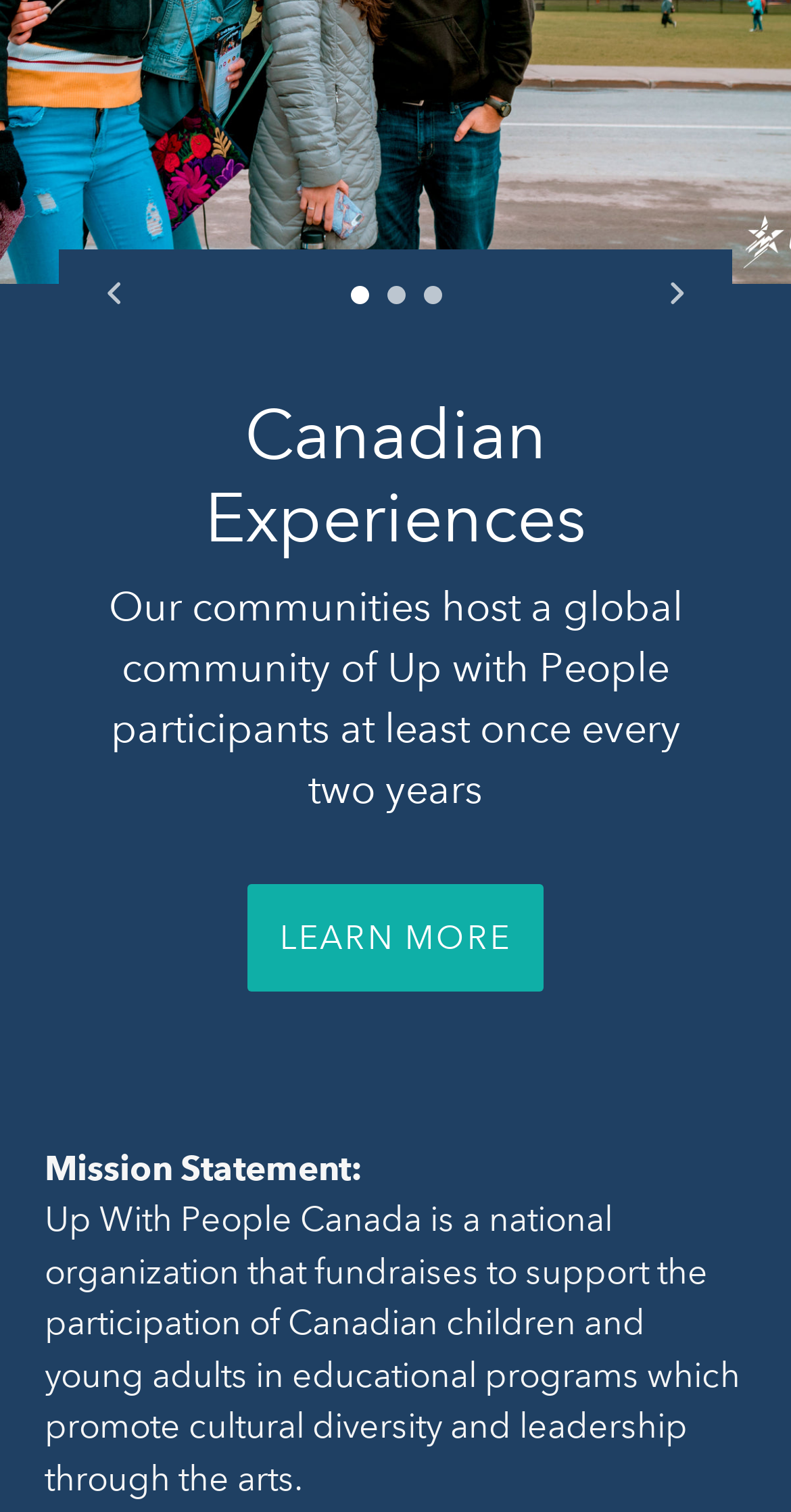Identify the bounding box for the UI element described as: "aria-label="Diapositive suivante"". Ensure the coordinates are four float numbers between 0 and 1, formatted as [left, top, right, bottom].

[0.799, 0.165, 0.912, 0.224]